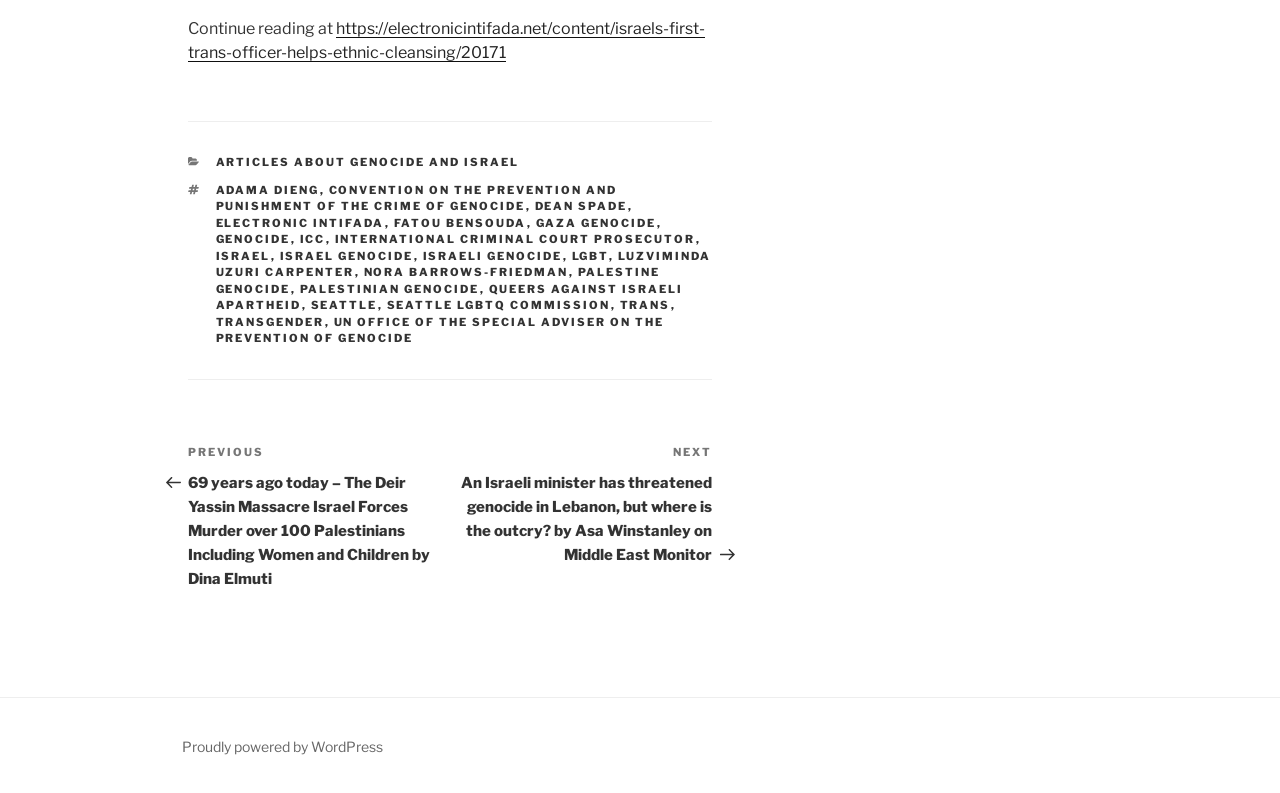Predict the bounding box coordinates of the area that should be clicked to accomplish the following instruction: "Check the tags". The bounding box coordinates should consist of four float numbers between 0 and 1, i.e., [left, top, right, bottom].

[0.168, 0.229, 0.198, 0.247]